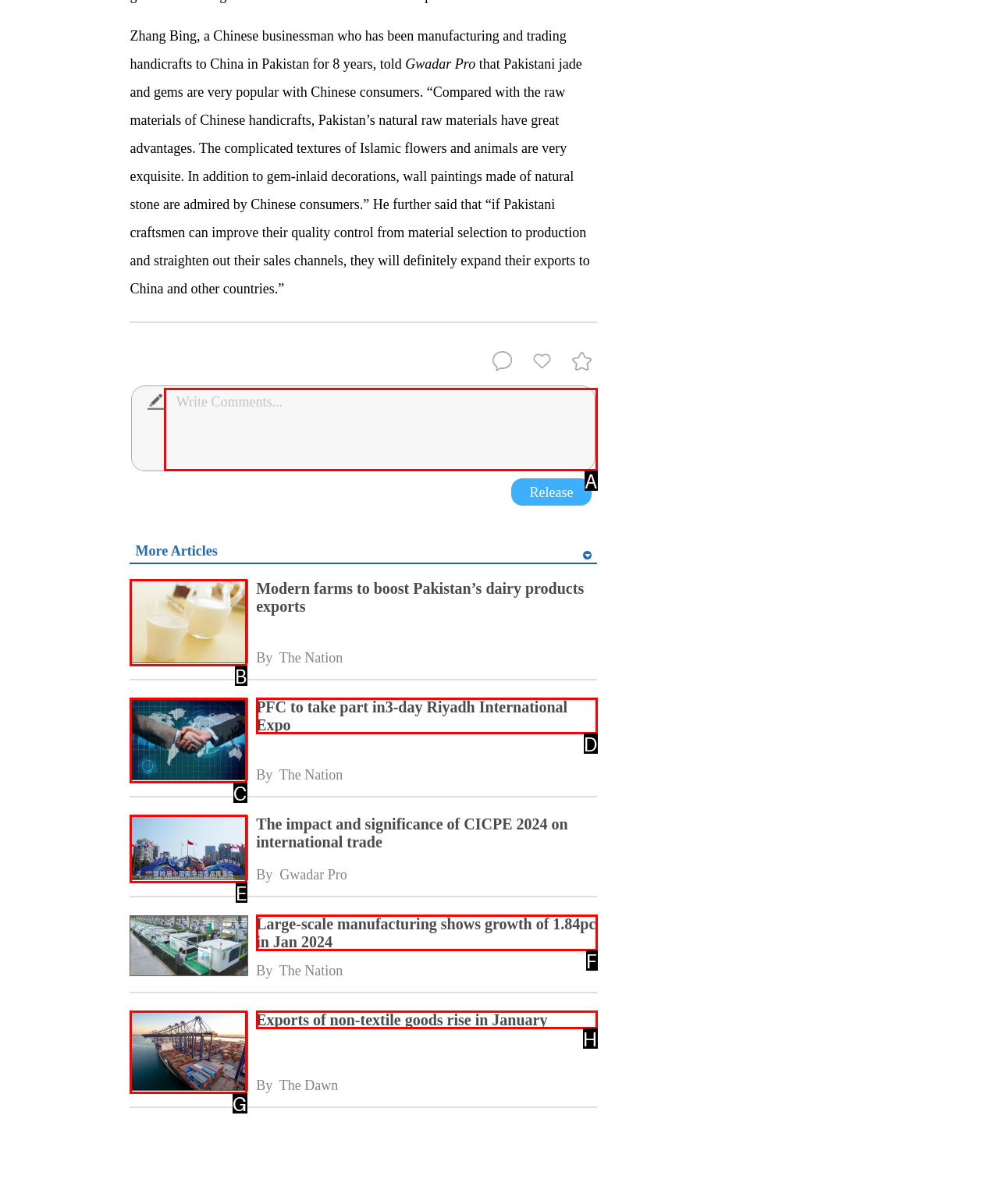Identify the HTML element that corresponds to the description: placeholder="Write Comments..." Provide the letter of the matching option directly from the choices.

A